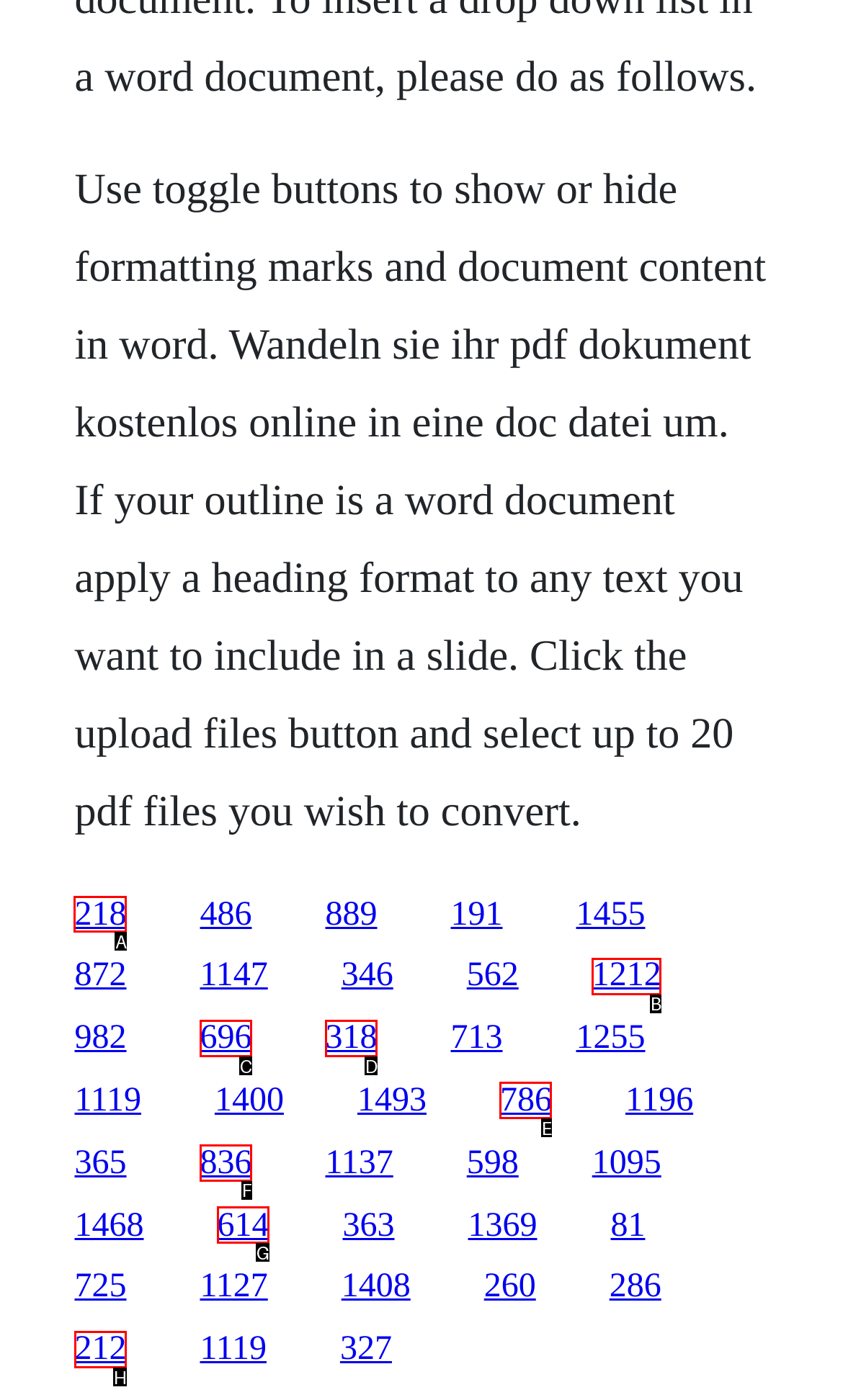Please indicate which HTML element should be clicked to fulfill the following task: Click the link to convert PDF to Word. Provide the letter of the selected option.

A